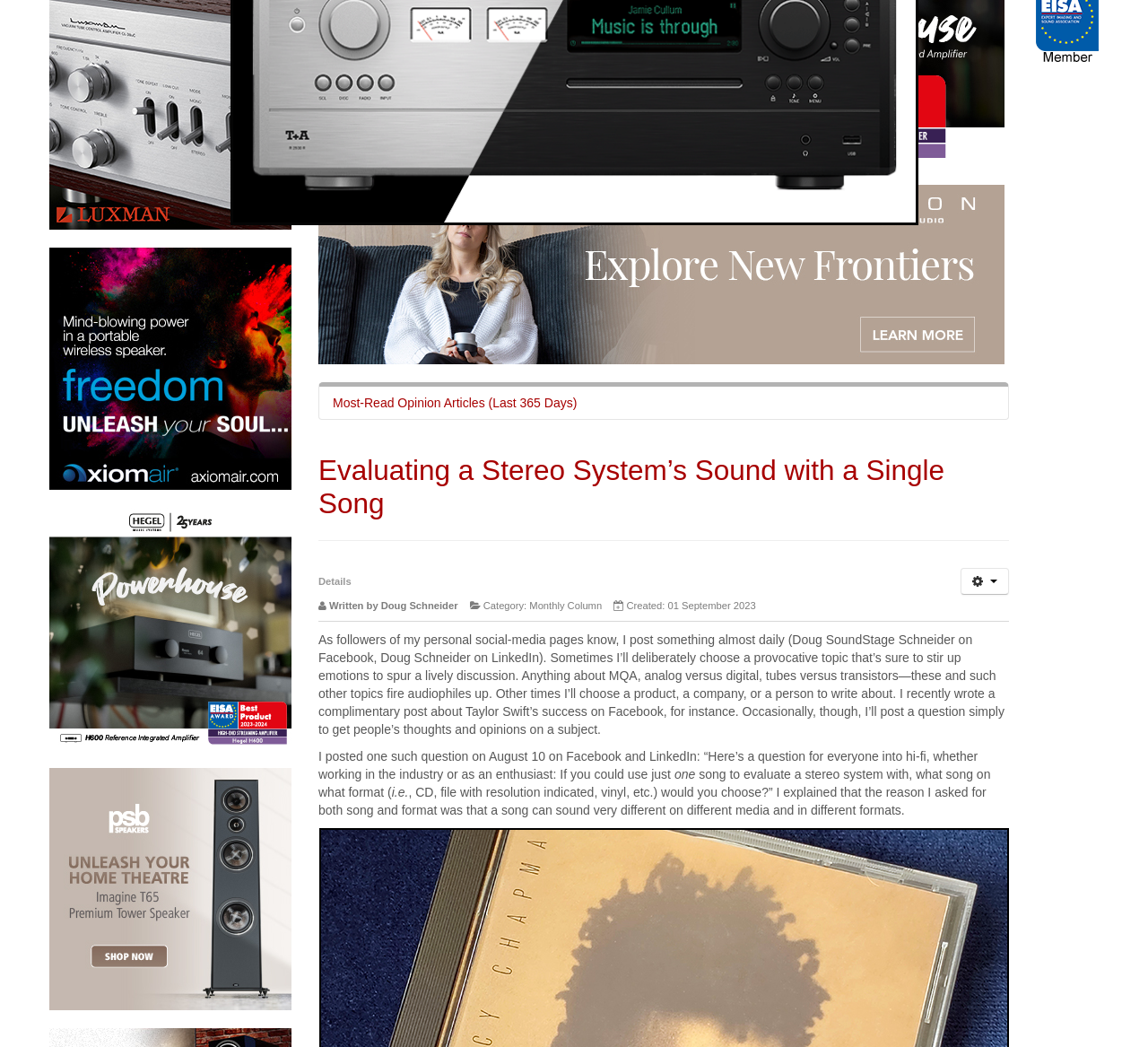Bounding box coordinates are specified in the format (top-left x, top-left y, bottom-right x, bottom-right y). All values are floating point numbers bounded between 0 and 1. Please provide the bounding box coordinate of the region this sentence describes: title="Hegel Above Content H600 (20231101)"

[0.277, 0.065, 0.875, 0.079]